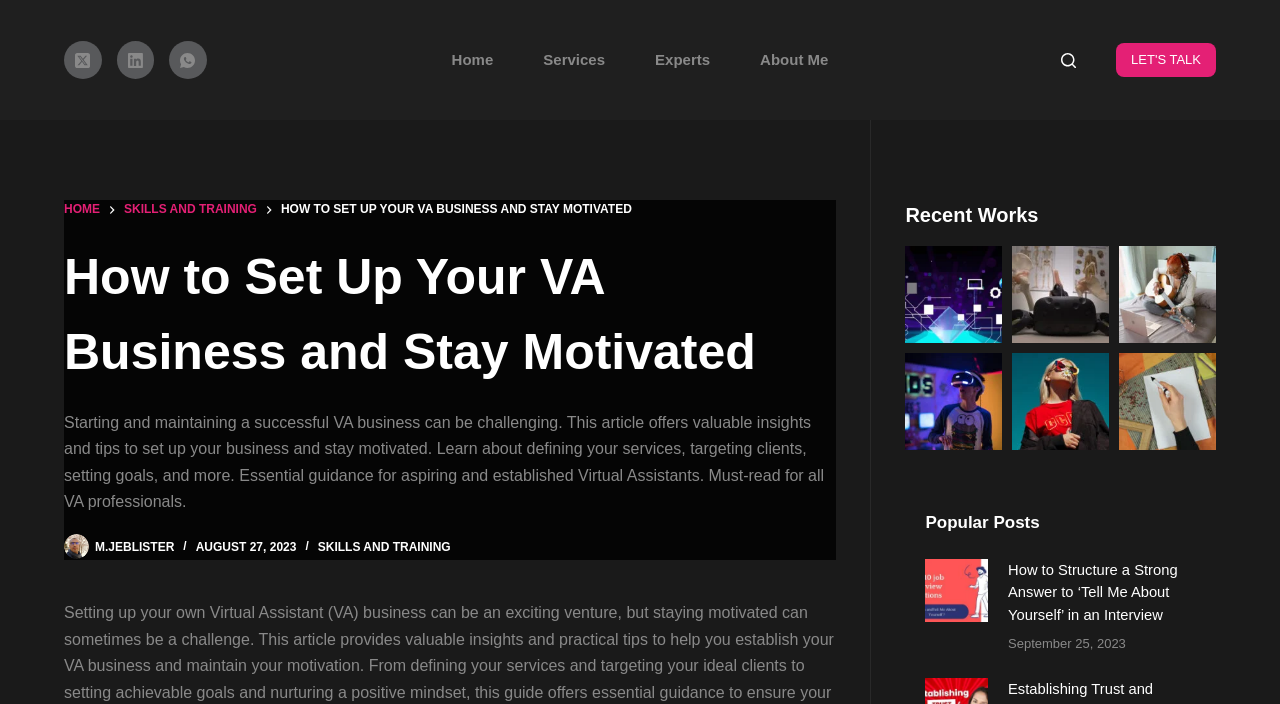How many menu items are there in the header menu?
Answer the question with a single word or phrase derived from the image.

5